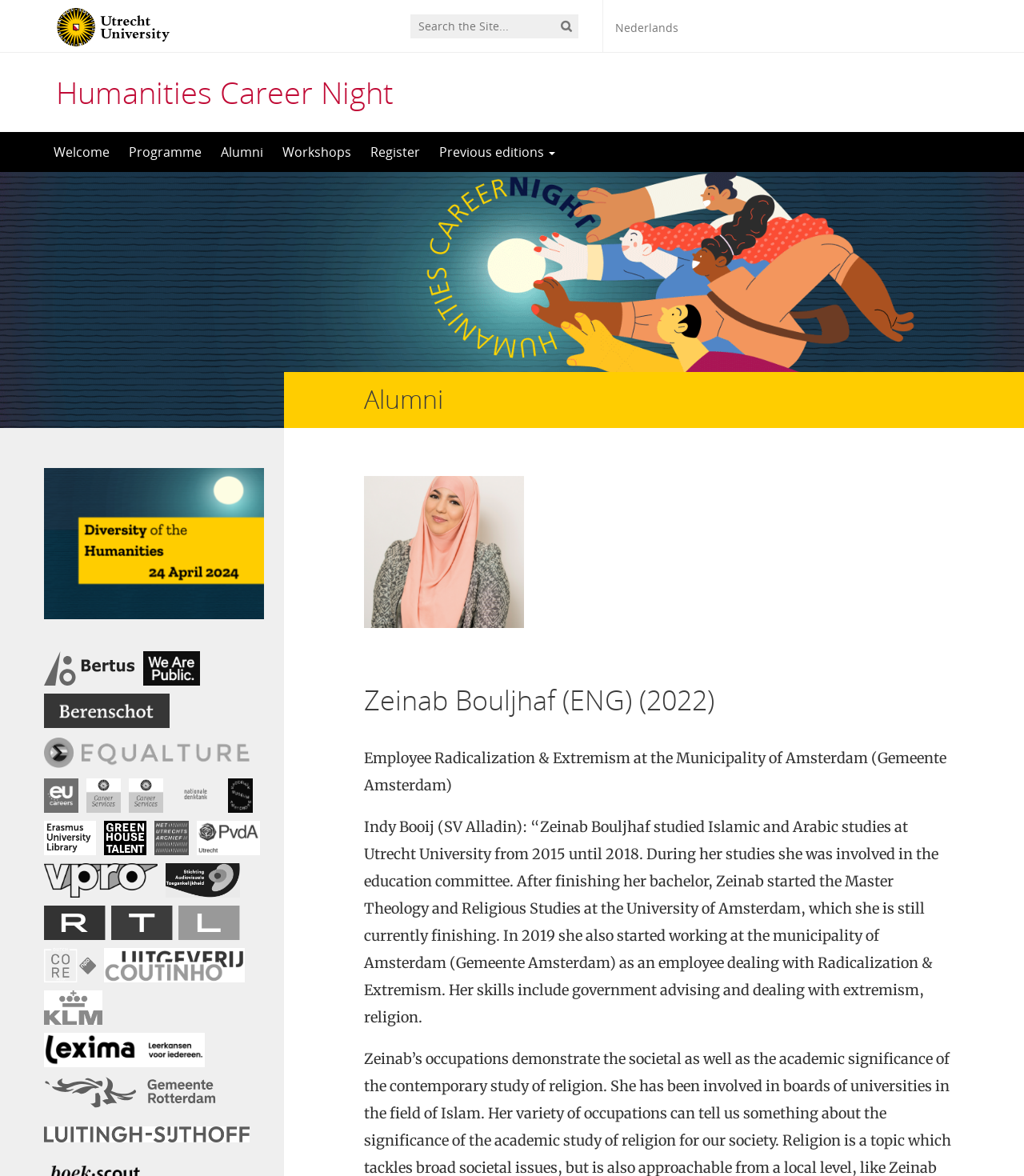Pinpoint the bounding box coordinates of the element you need to click to execute the following instruction: "Click the Logo Utrecht University link". The bounding box should be represented by four float numbers between 0 and 1, in the format [left, top, right, bottom].

[0.055, 0.013, 0.195, 0.03]